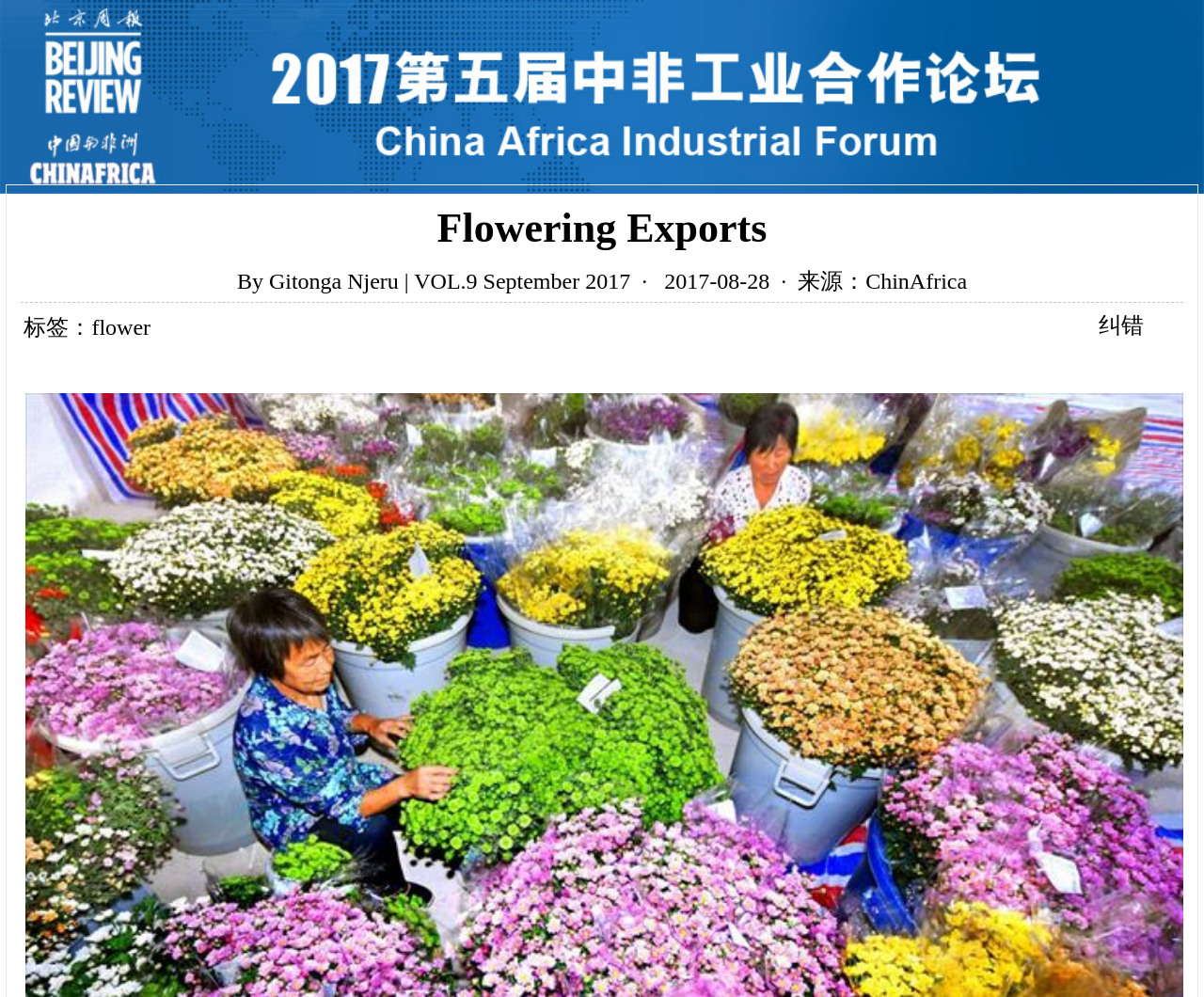What is the purpose of the '纠错' link?
Look at the screenshot and give a one-word or phrase answer.

To correct errors